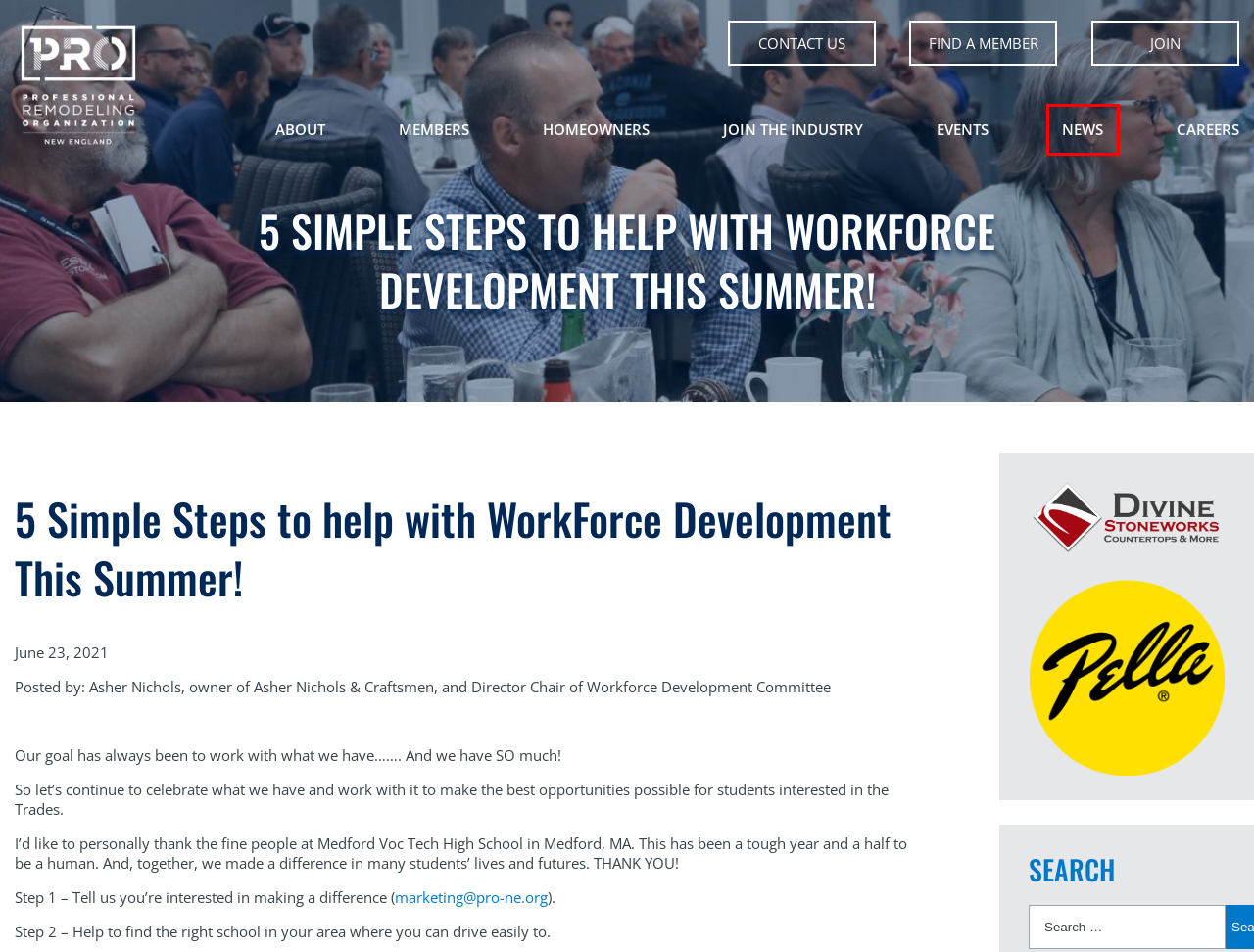You have a screenshot of a webpage with a red rectangle bounding box around an element. Identify the best matching webpage description for the new page that appears after clicking the element in the bounding box. The descriptions are:
A. About - PRO New England
B. Contact Us - PRO New England
C. News - PRO New England
D. Contractors Archive - PRO New England
E. Events Archive - PRO New England
F. Contractor's Insurance - PRO New England
G. Homeowners - PRO New England
H. Industry Events - PRO New England

C